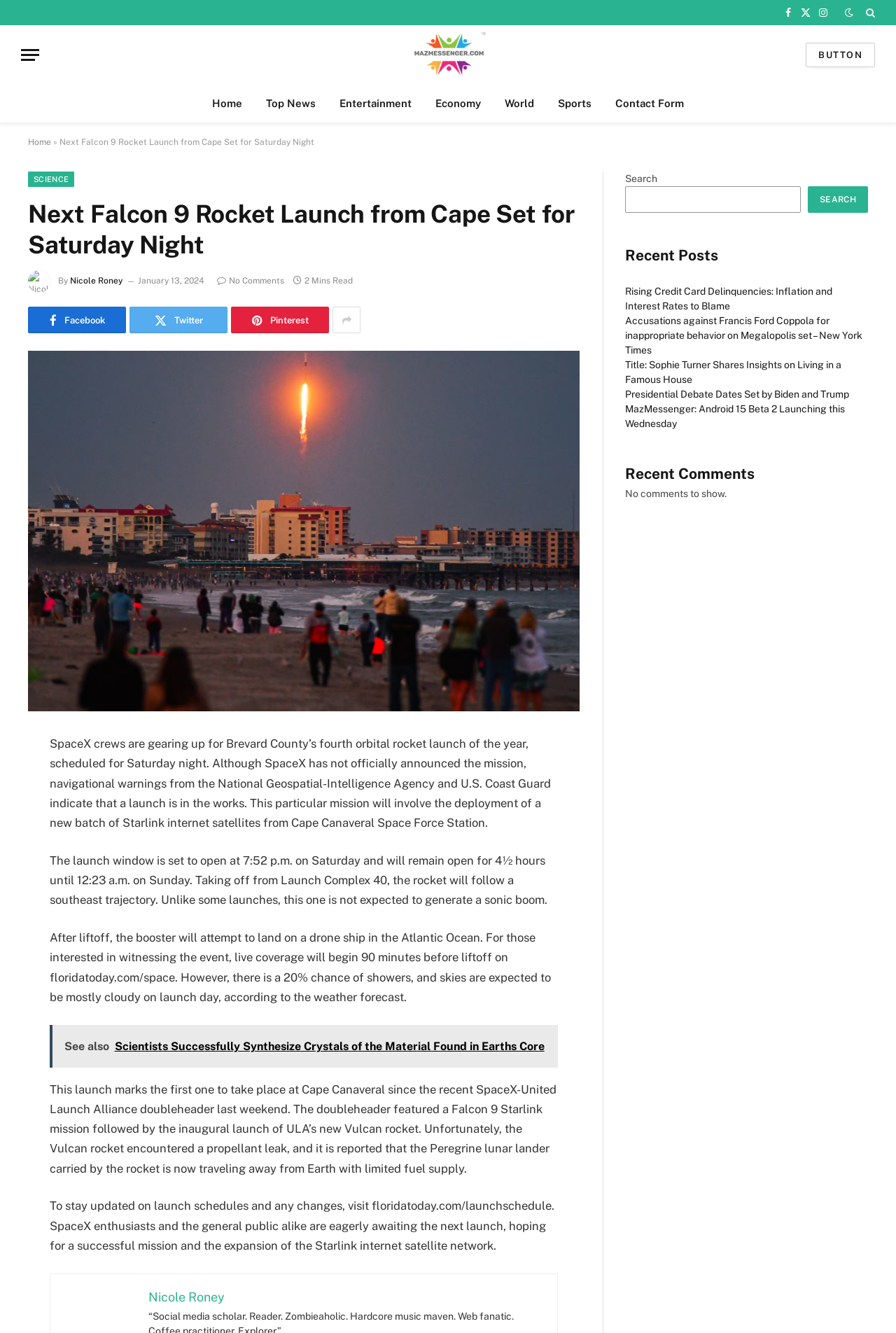Where will the rocket booster attempt to land?
Look at the webpage screenshot and answer the question with a detailed explanation.

I found the answer by reading the paragraph that discusses the launch details, which mentions that after liftoff, the booster will attempt to land on a drone ship in the Atlantic Ocean.